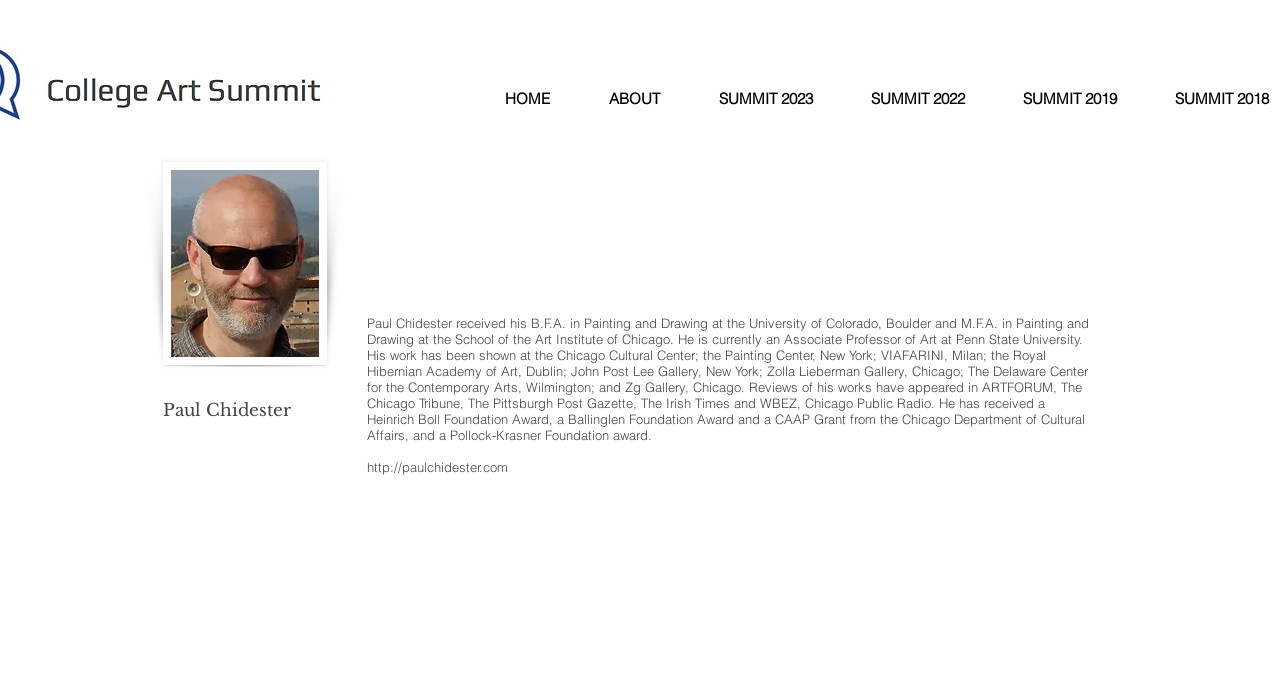Summarize the webpage comprehensively, mentioning all visible components.

The webpage is about Paul Chidester, a college art professor. At the top, there are five navigation links: "HOME", "ABOUT", "SUMMIT 2023", "SUMMIT 2022", and "SUMMIT 2019", which are aligned horizontally and take up about half of the screen width. 

Below the navigation links, there is a main section that occupies most of the screen. Within this section, there is a heading that reads "Paul Chidester" located near the top left corner. 

Below the heading, there is a large block of text that describes Paul Chidester's background, including his education, work experience, and exhibitions. The text is quite lengthy and takes up most of the screen space. 

At the bottom of the text block, there is a link to Paul Chidester's personal website, "http://paulchidester.com".